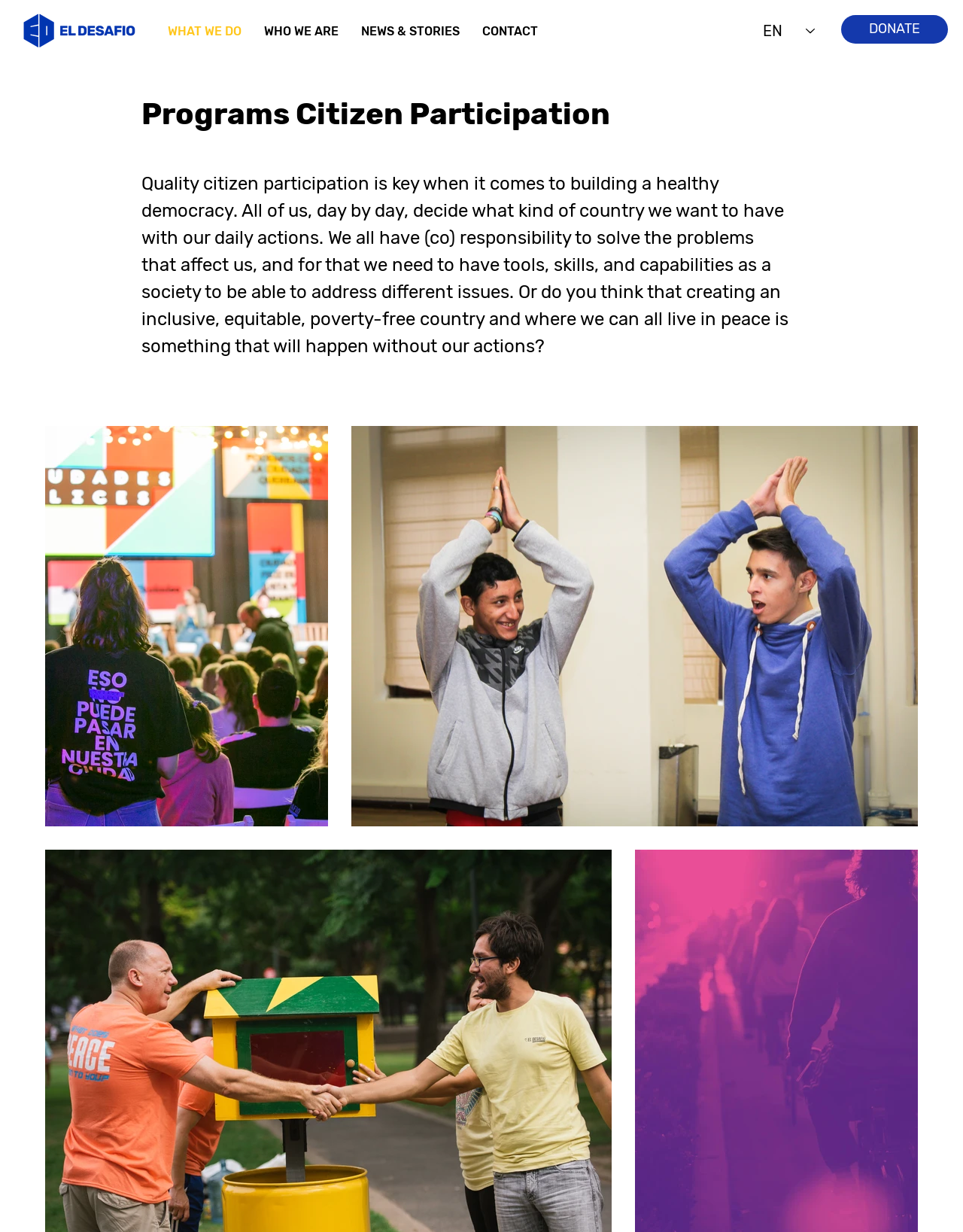Please respond to the question with a concise word or phrase:
How many buttons are there on the page?

2